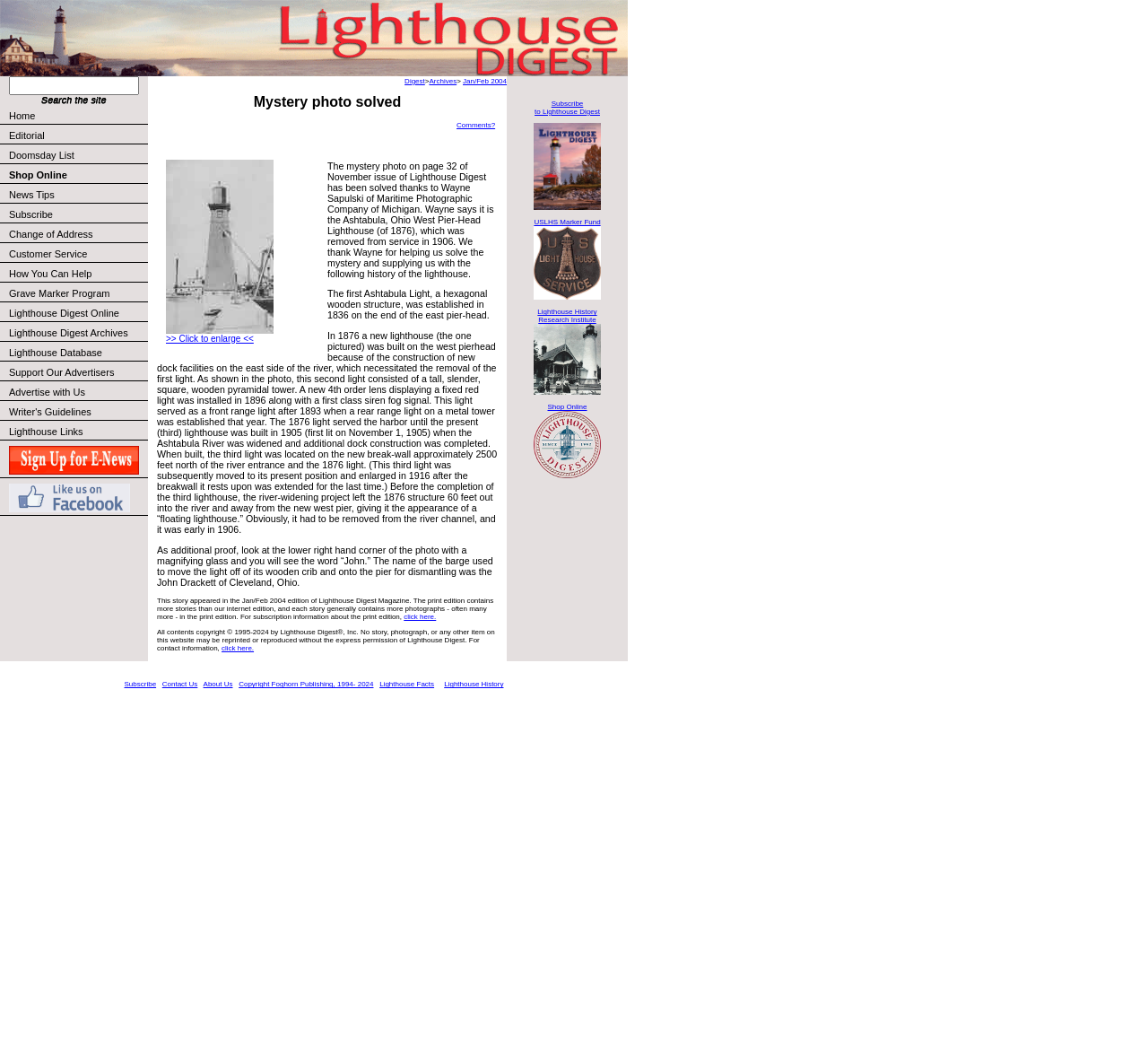Please examine the image and answer the question with a detailed explanation:
How many links are in the top navigation menu?

By counting the links in the top navigation menu, I found that there are 17 links, including 'Home', 'Editorial', 'Doomsday List', 'Shop Online', and others.